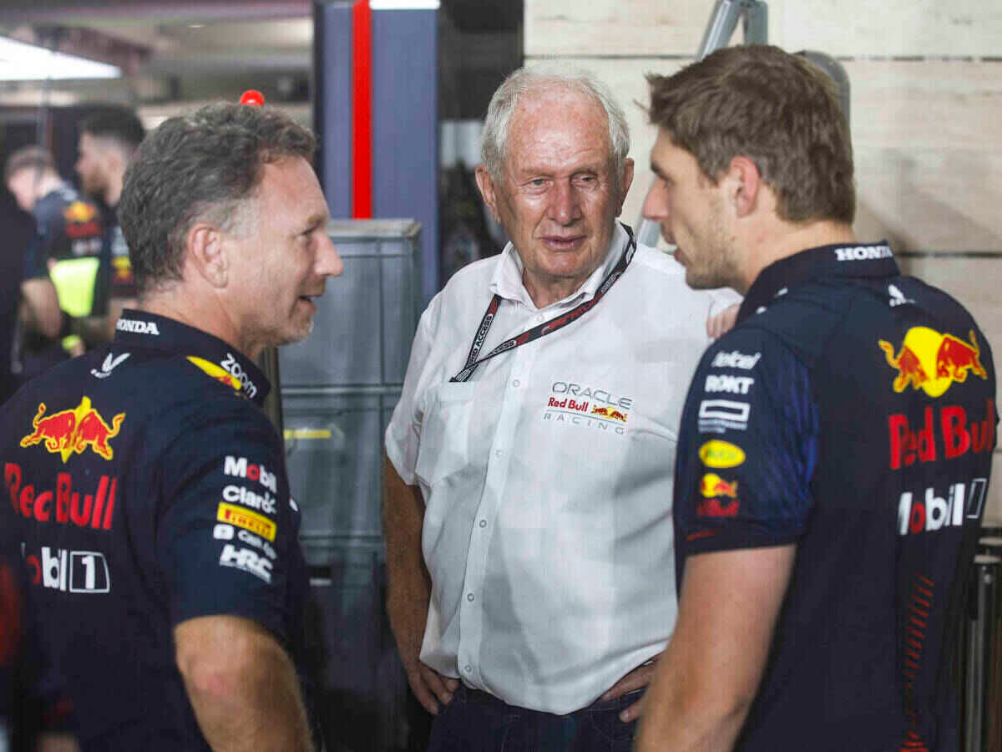What is the role of Helmut Marko in the Red Bull Racing team?
Using the image, give a concise answer in the form of a single word or short phrase.

Senior advisor